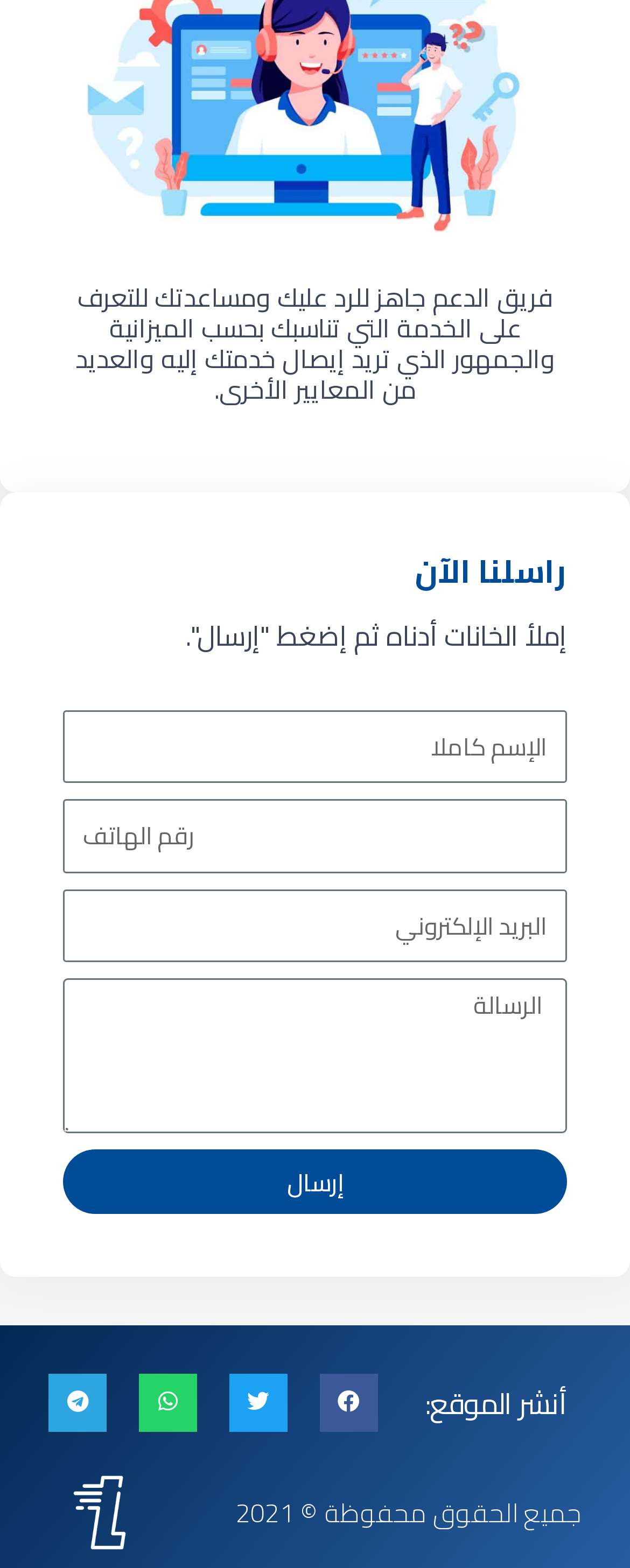Provide a short answer to the following question with just one word or phrase: What is the tone of the support team's message?

Helpful